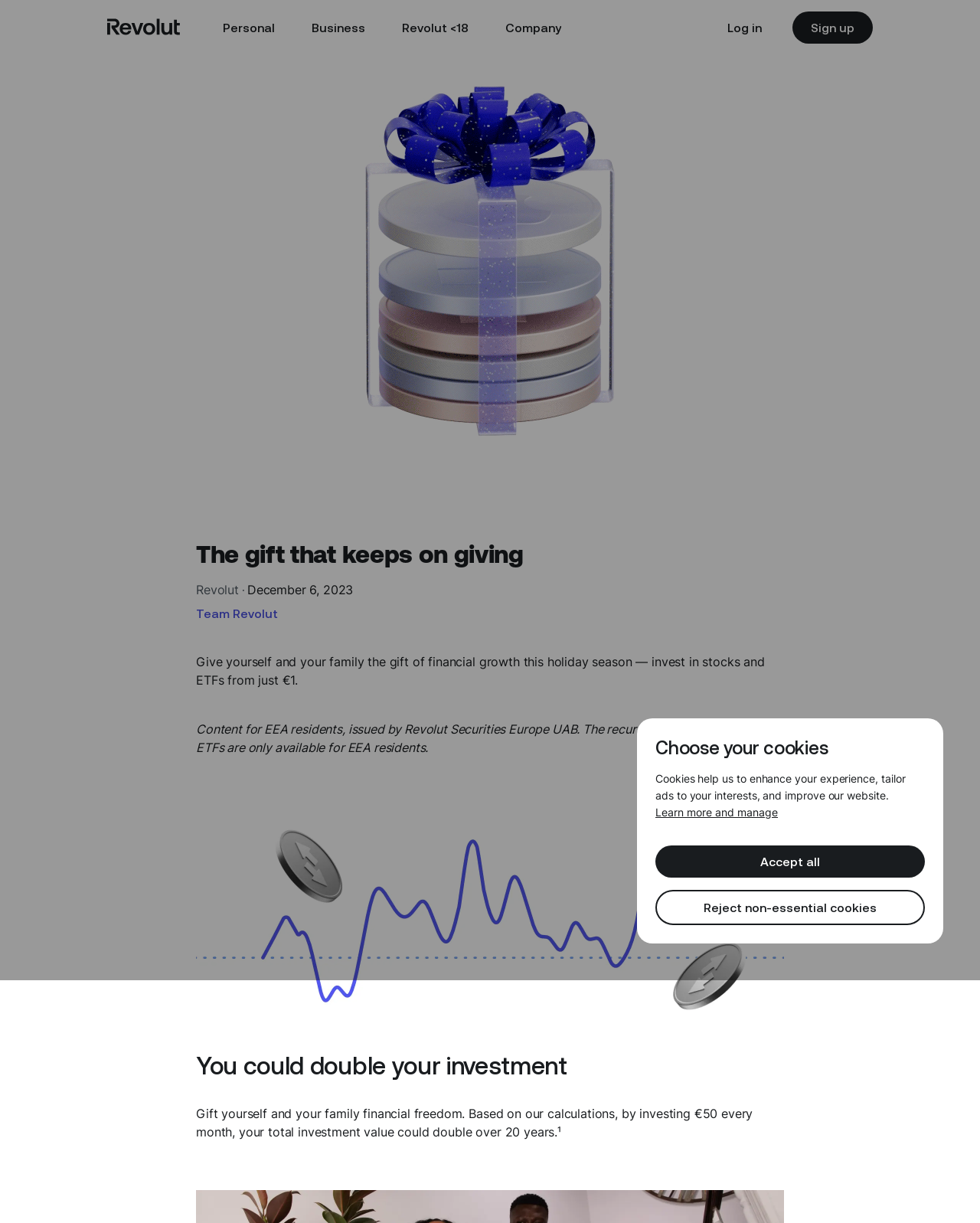Provide a single word or phrase to answer the given question: 
What is the purpose of cookies on this webpage?

Enhance experience